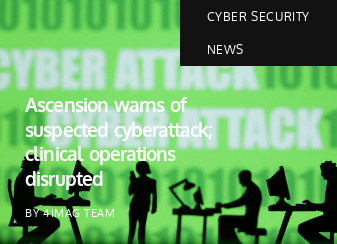Respond to the question below with a concise word or phrase:
What is the topic of the article?

Cyber security